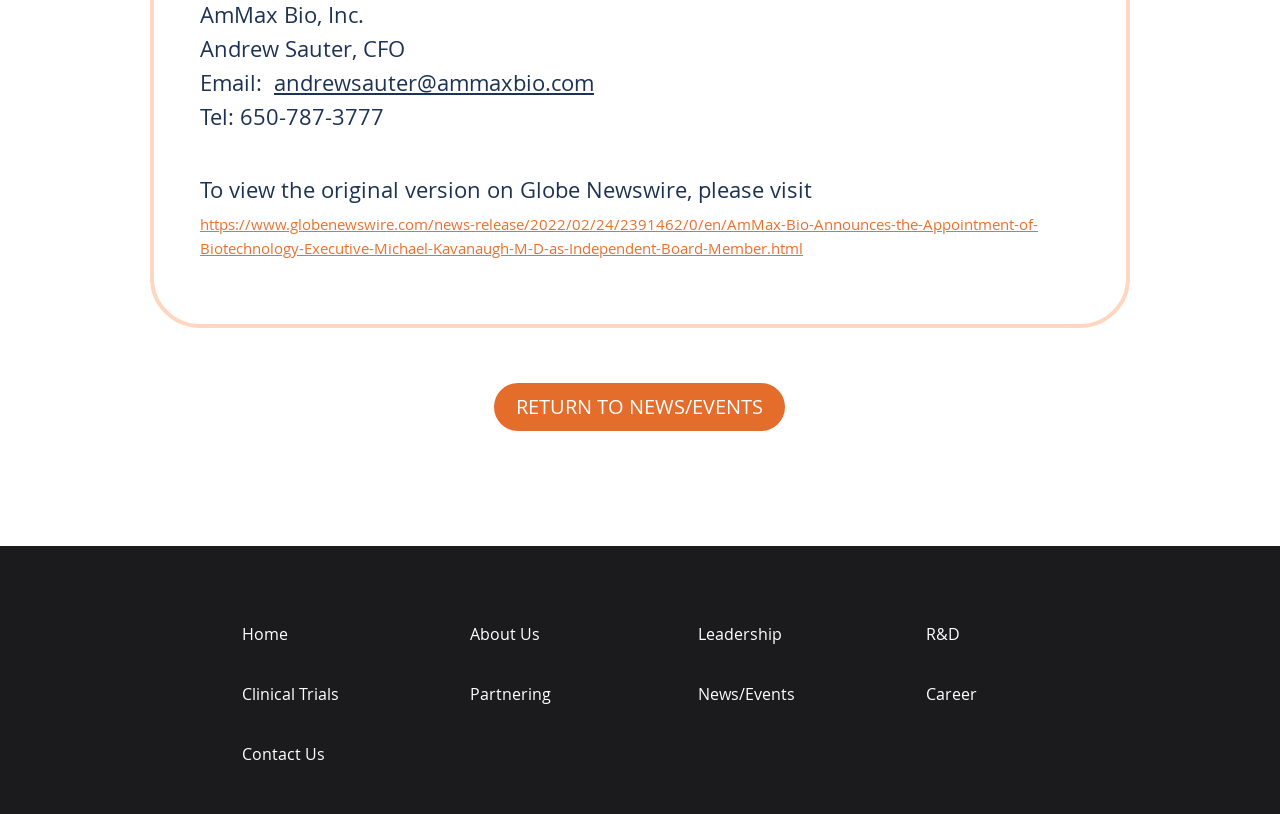What is the CFO's email?
We need a detailed and meticulous answer to the question.

The CFO's email can be found in the link element next to the static text 'Email: ', which reads 'andrewsauter@ammaxbio.com'.